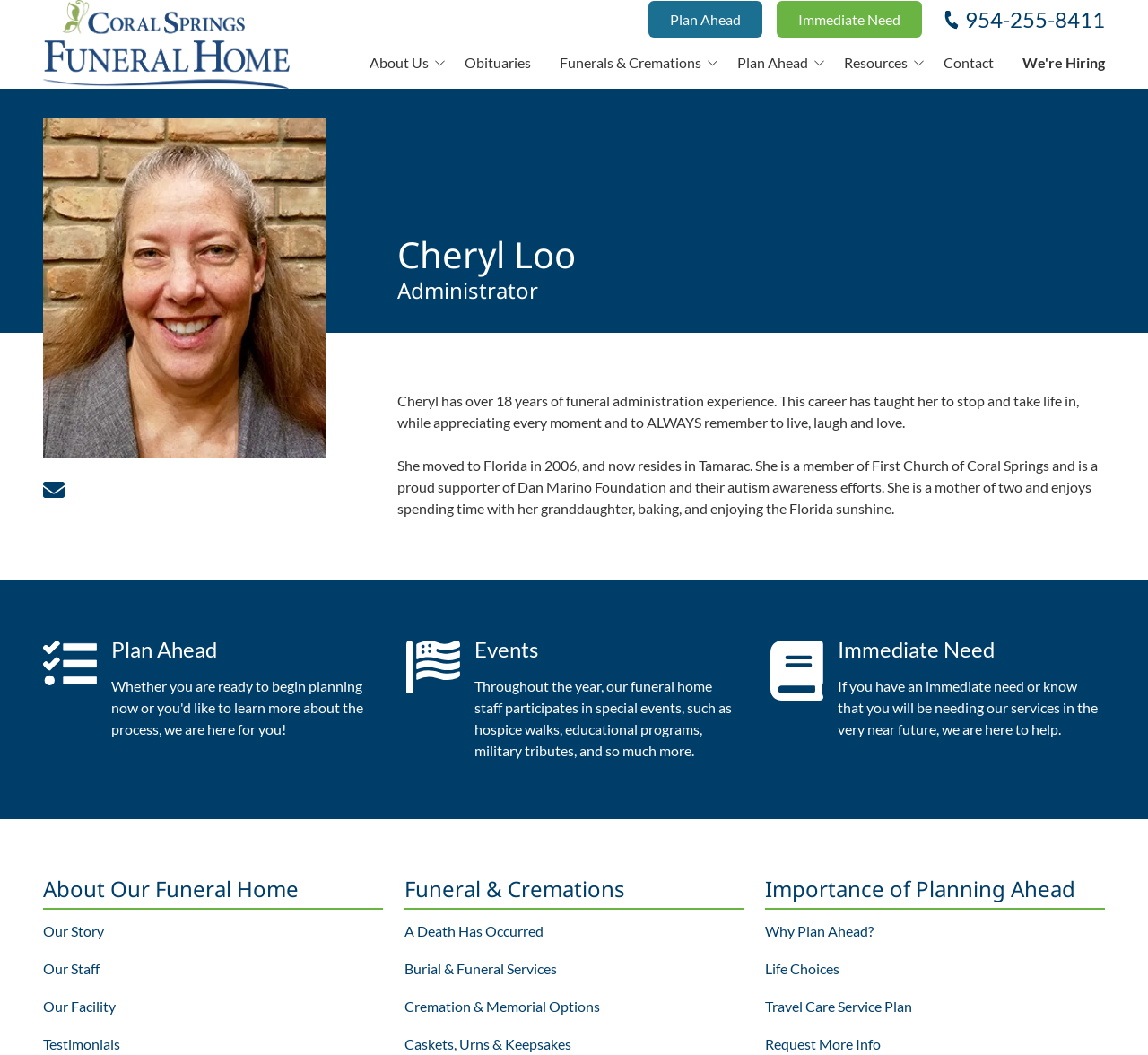Provide a brief response in the form of a single word or phrase:
What is the contact information of Cheryl Loo?

chloo@stonemor.com